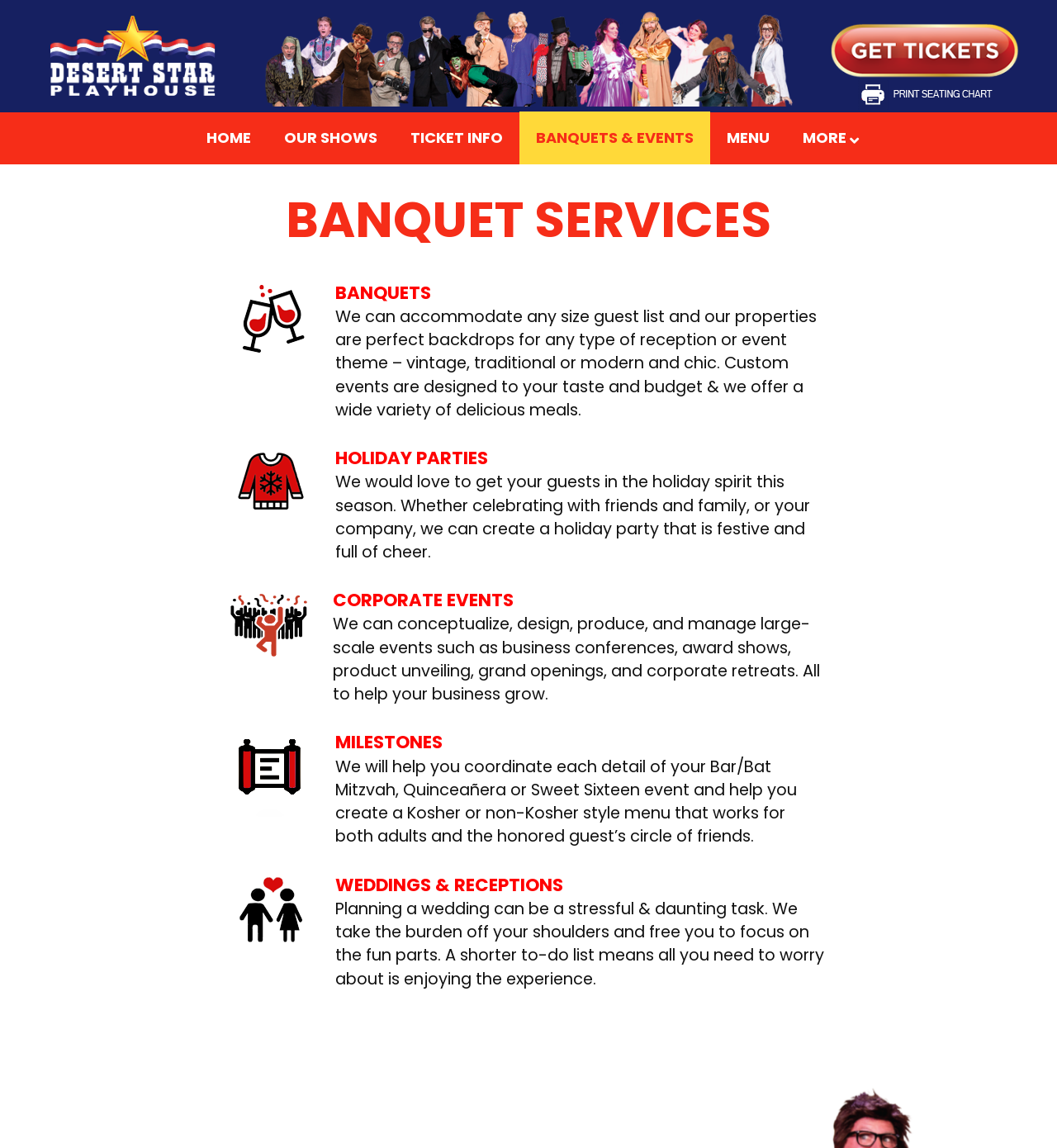Offer a thorough description of the webpage.

The webpage is about Banquet Services offered by Desert Star Playhouse. At the top, there are three links on the right side, and a primary navigation menu on the left side with seven links: HOME, OUR SHOWS, TICKET INFO, BANQUETS & EVENTS, MENU, and MORE.

Below the navigation menu, there is a main section that takes up most of the page. It starts with a header that reads "BANQUET SERVICES". Underneath, there are five sections, each with a heading and a descriptive paragraph. The sections are: BANQUETS, HOLIDAY PARTIES, CORPORATE EVENTS, MILESTONES, and WEDDINGS & RECEPTIONS. Each section describes the services offered by Desert Star Playhouse for the respective type of event, including accommodations, menu options, and event planning.